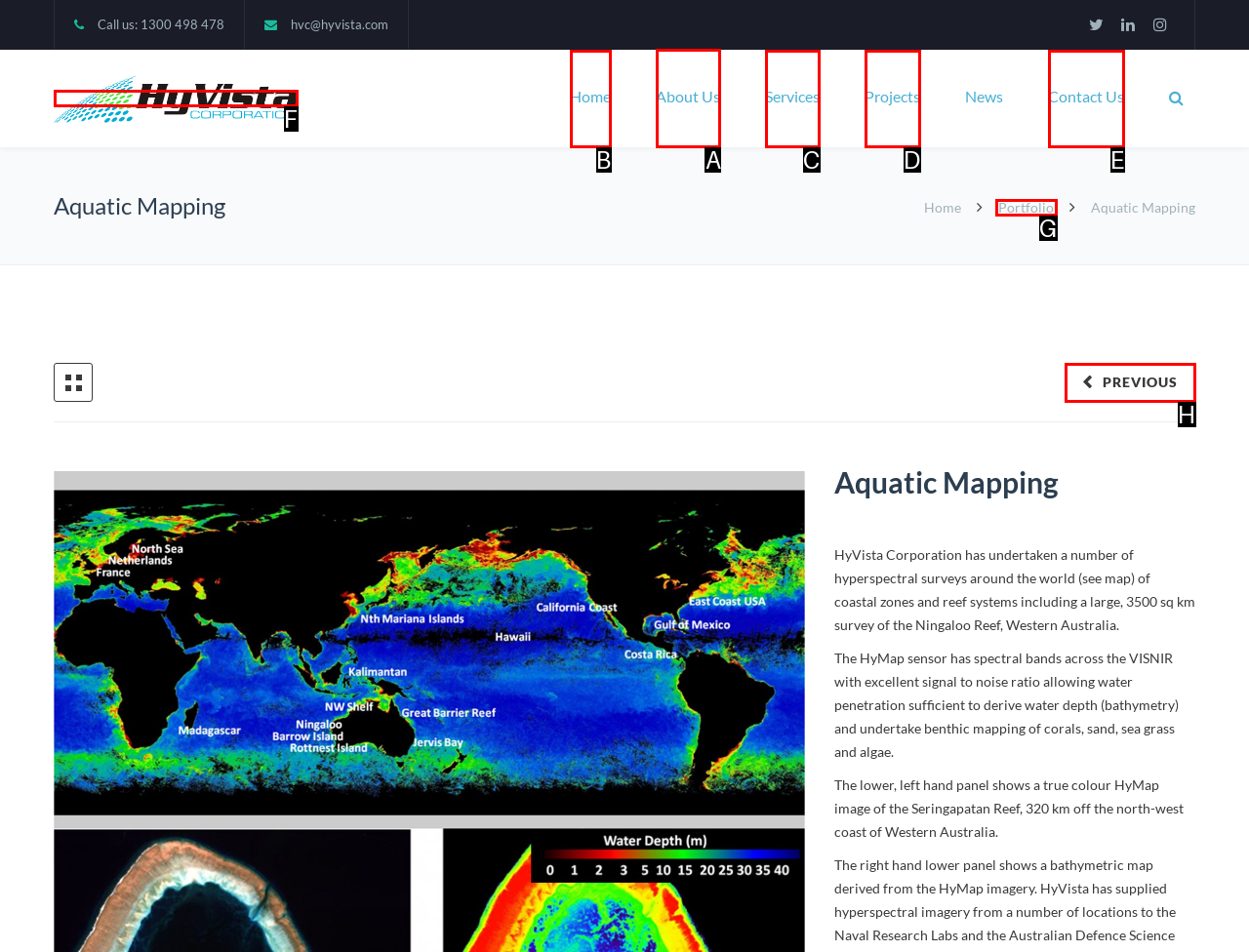Select the correct option from the given choices to perform this task: Click the 'About Us' link. Provide the letter of that option.

A